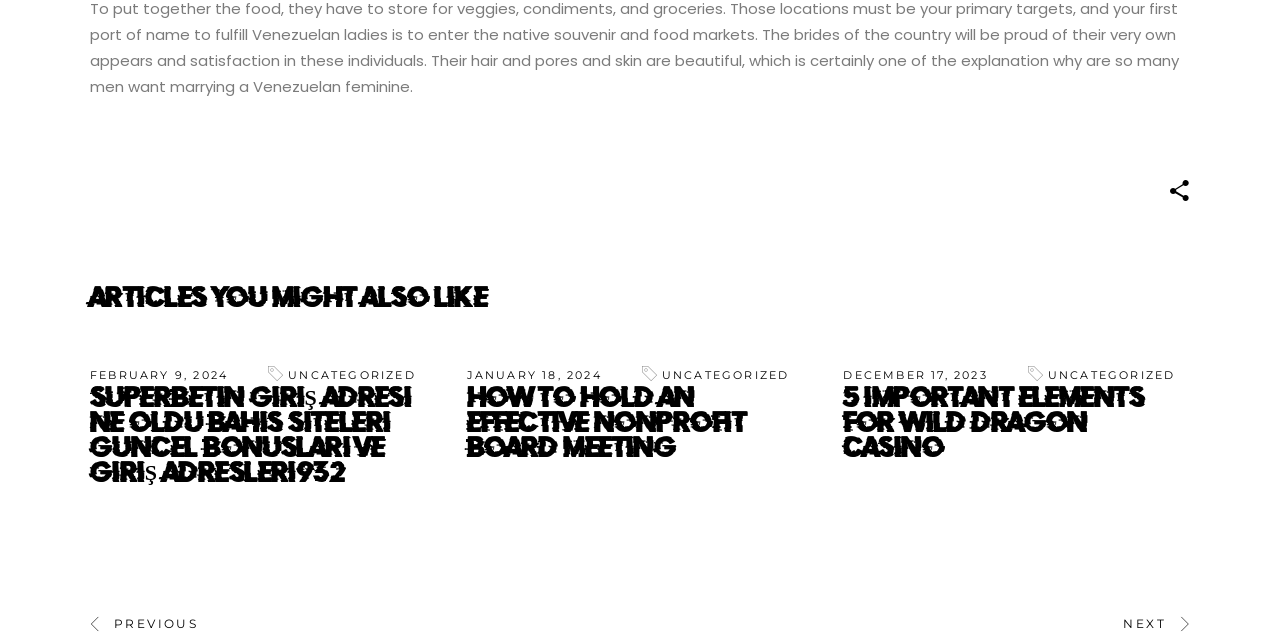Bounding box coordinates are specified in the format (top-left x, top-left y, bottom-right x, bottom-right y). All values are floating point numbers bounded between 0 and 1. Please provide the bounding box coordinate of the region this sentence describes: Uncategorized

[0.225, 0.571, 0.325, 0.593]